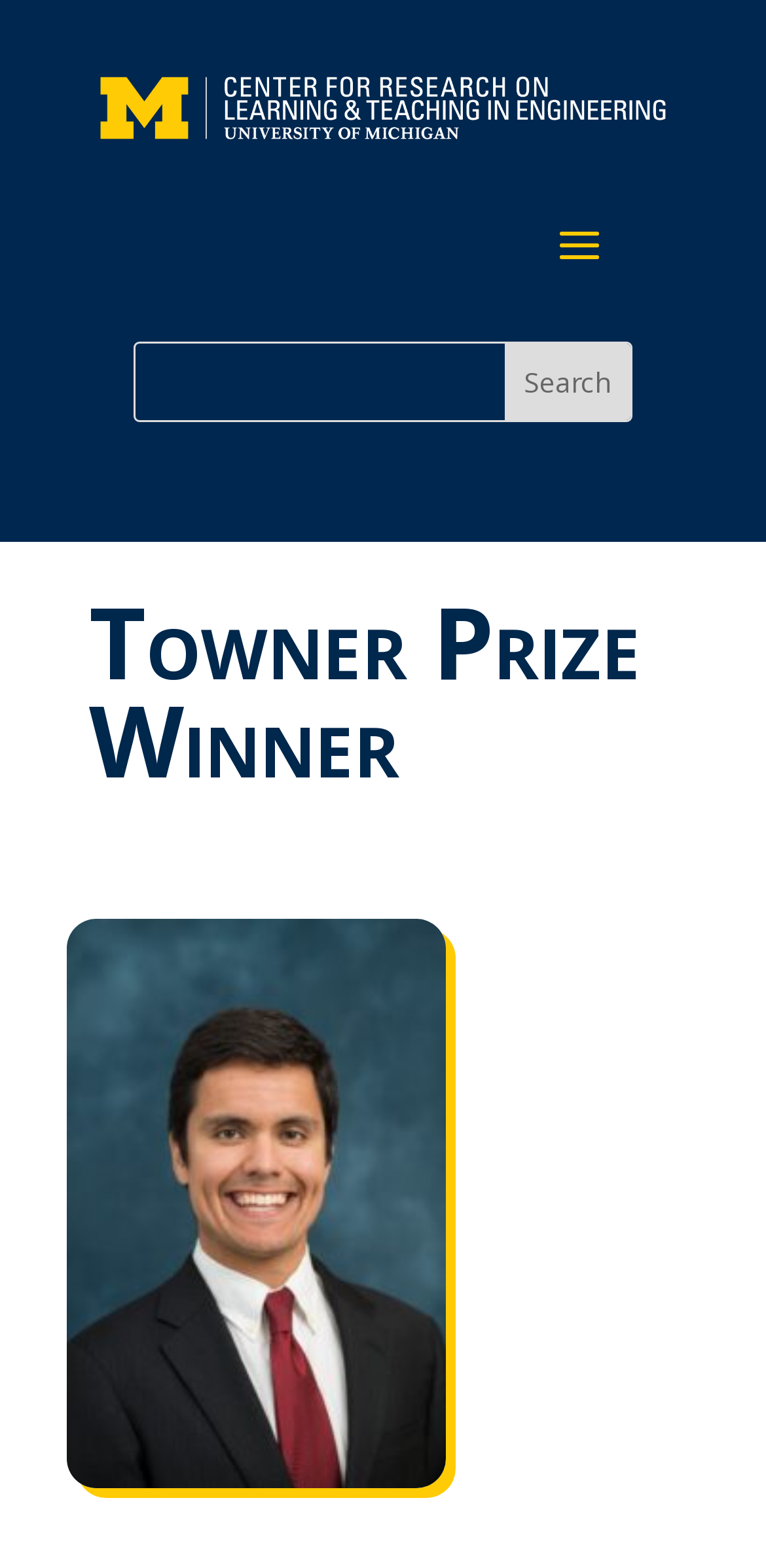What is the logo of CRLT-Engin? Please answer the question using a single word or phrase based on the image.

CRLT-Engin Logo